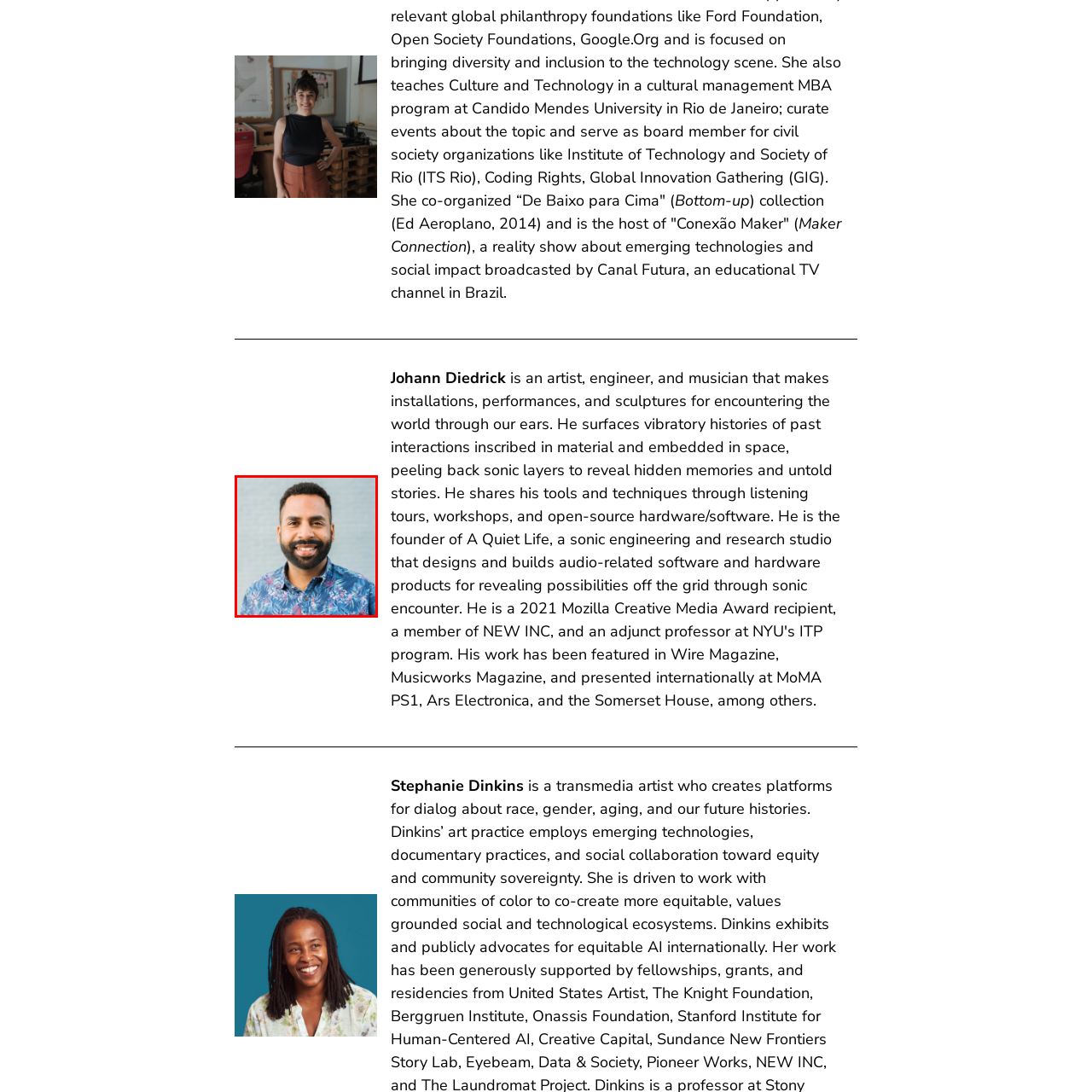Offer an in-depth description of the image encased within the red bounding lines.

This image features Johann Diedrick, who presents a warm smile while wearing a vibrant, floral-patterned shirt. The backdrop is a soft, muted color, allowing his cheerful demeanor to stand out. Johann is involved in innovative discussions and projects related to emerging technologies and their social impact. His presence adds a personable touch to topics often rooted in complex issues, reflecting his commitment to bridging technology with community engagement.